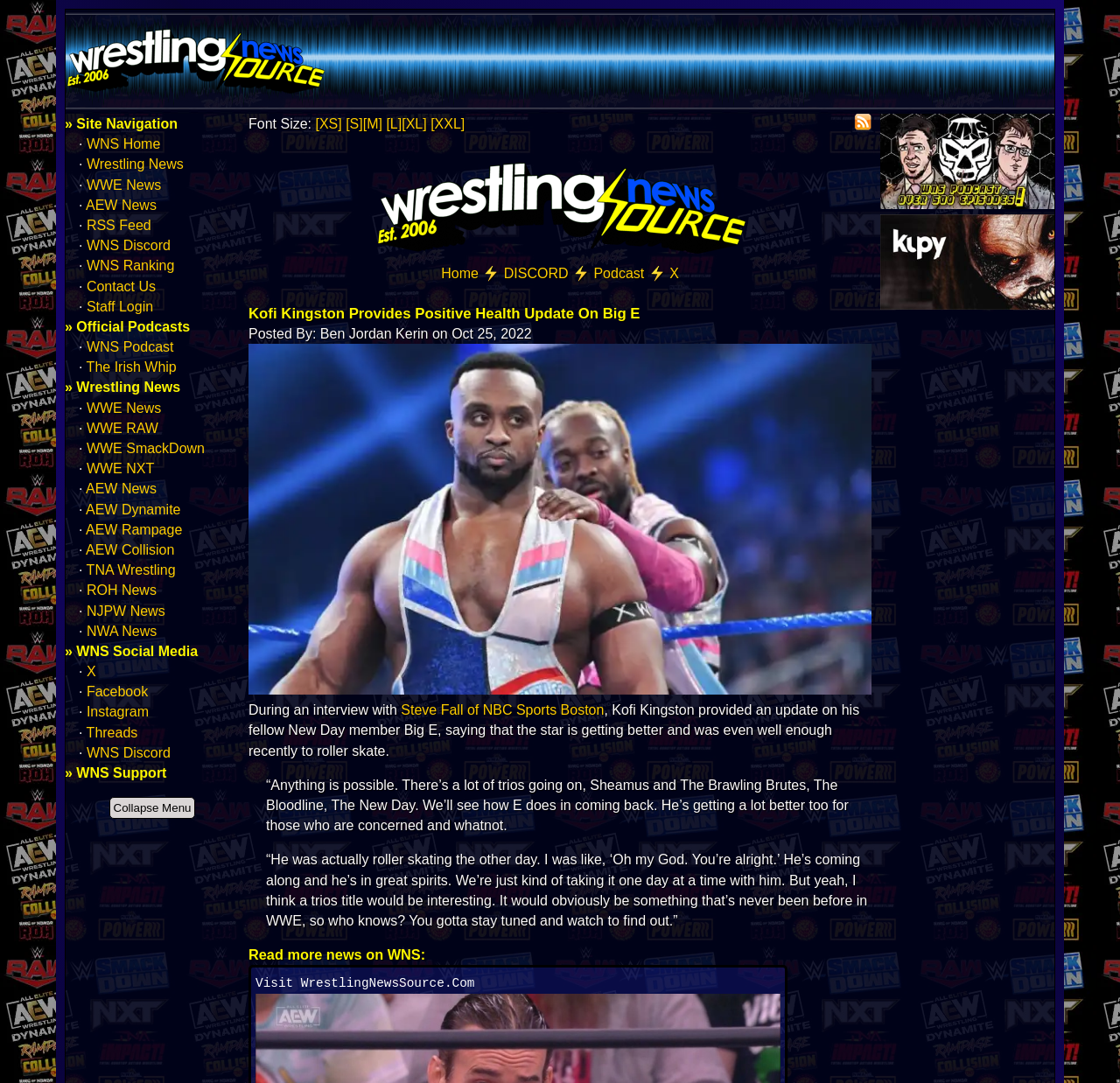Based on the element description: "[XL]", identify the UI element and provide its bounding box coordinates. Use four float numbers between 0 and 1, [left, top, right, bottom].

[0.359, 0.107, 0.381, 0.121]